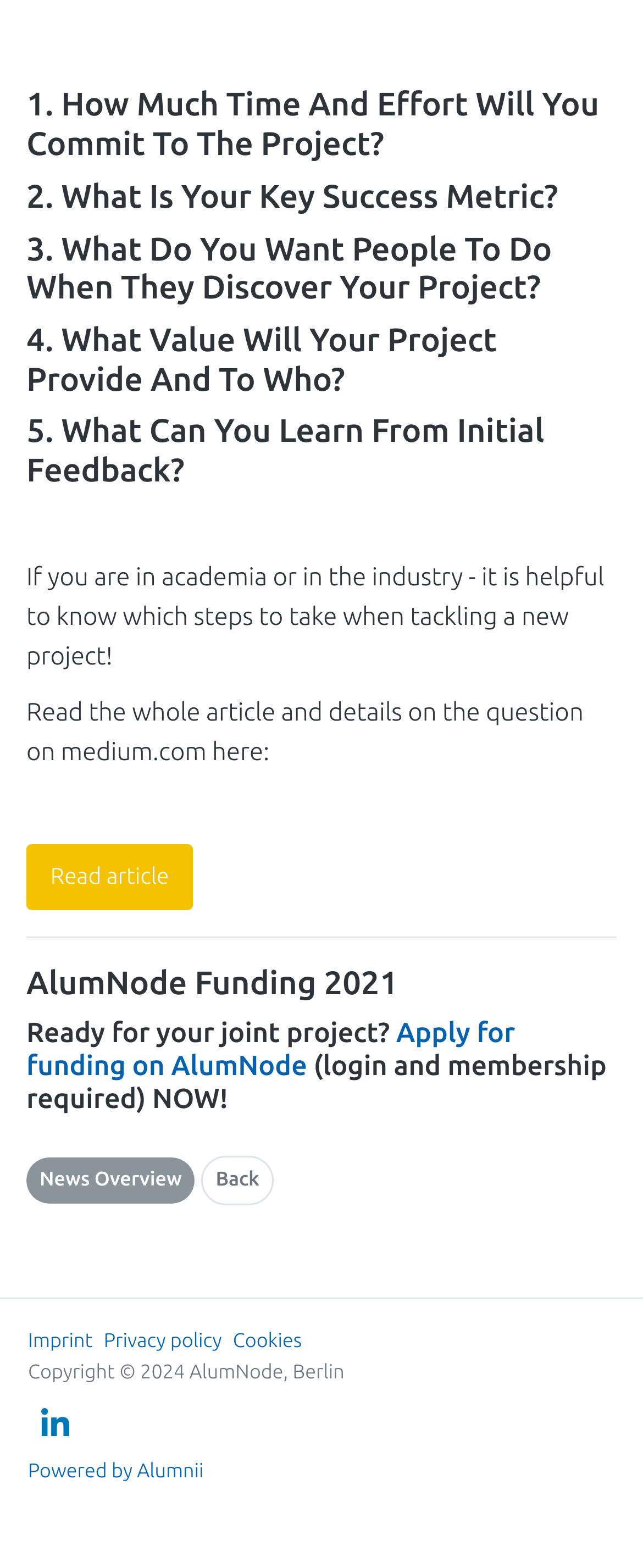Determine the bounding box coordinates of the region that needs to be clicked to achieve the task: "Go back".

[0.312, 0.737, 0.426, 0.769]